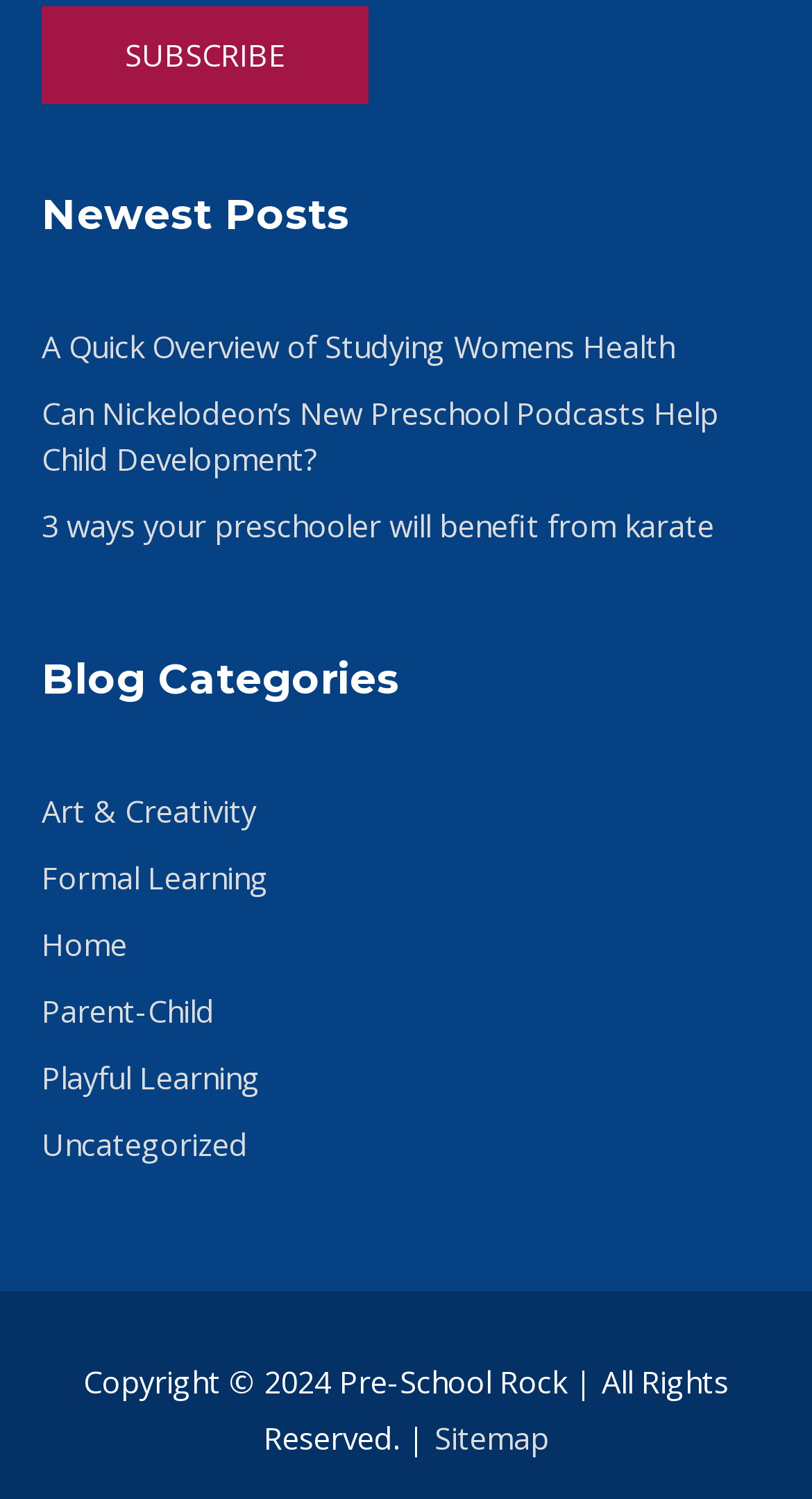Can you find the bounding box coordinates for the element to click on to achieve the instruction: "Read the post about studying women's health"?

[0.051, 0.217, 0.831, 0.245]